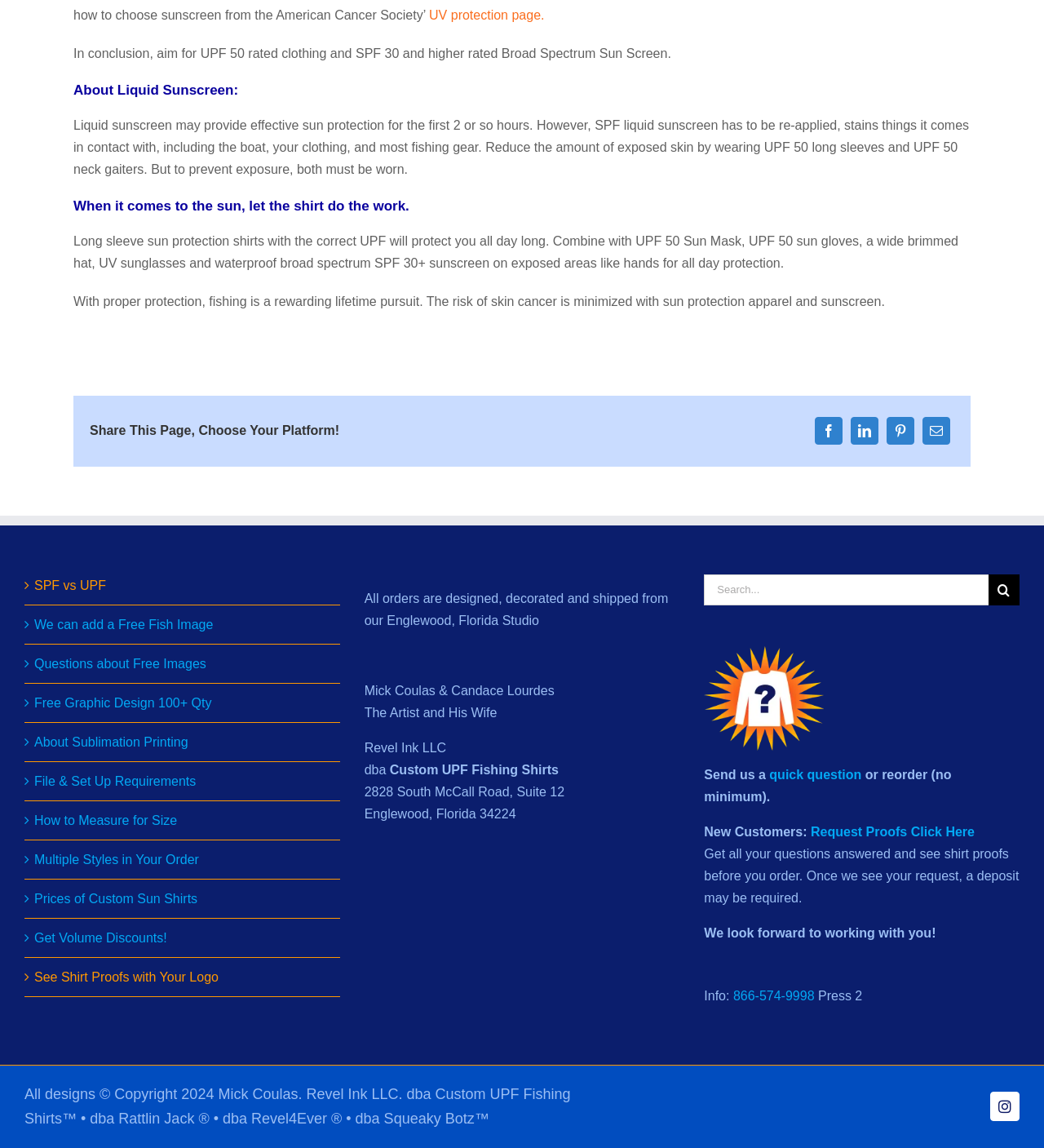What is the location of the company's studio?
Provide an in-depth and detailed explanation in response to the question.

The company's studio is located in Englewood, Florida, as mentioned at the bottom of the webpage, along with the address and other contact information.